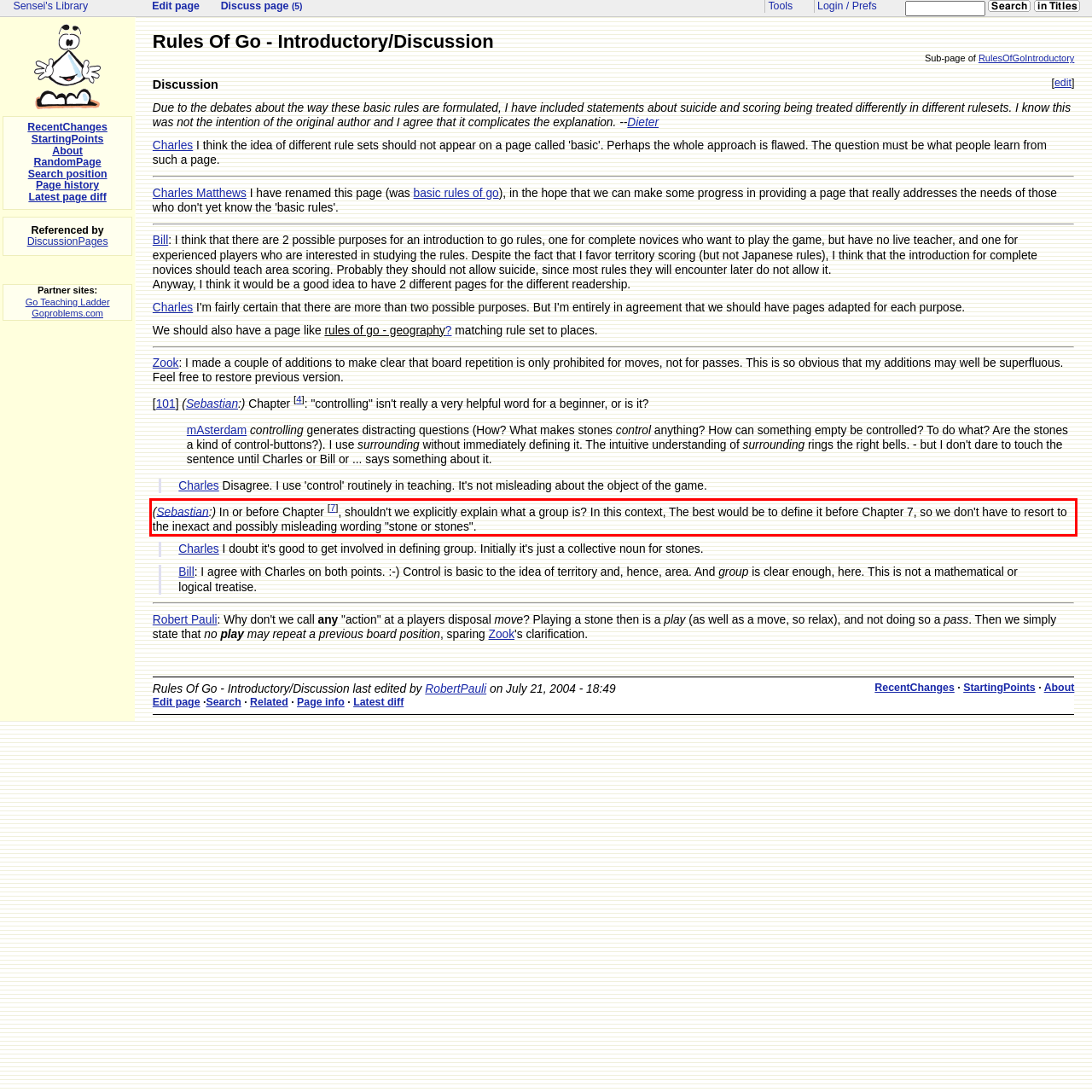Analyze the screenshot of the webpage and extract the text from the UI element that is inside the red bounding box.

(Sebastian:) In or before Chapter [7], shouldn't we explicitly explain what a group is? In this context, The best would be to define it before Chapter 7, so we don't have to resort to the inexact and possibly misleading wording "stone or stones".